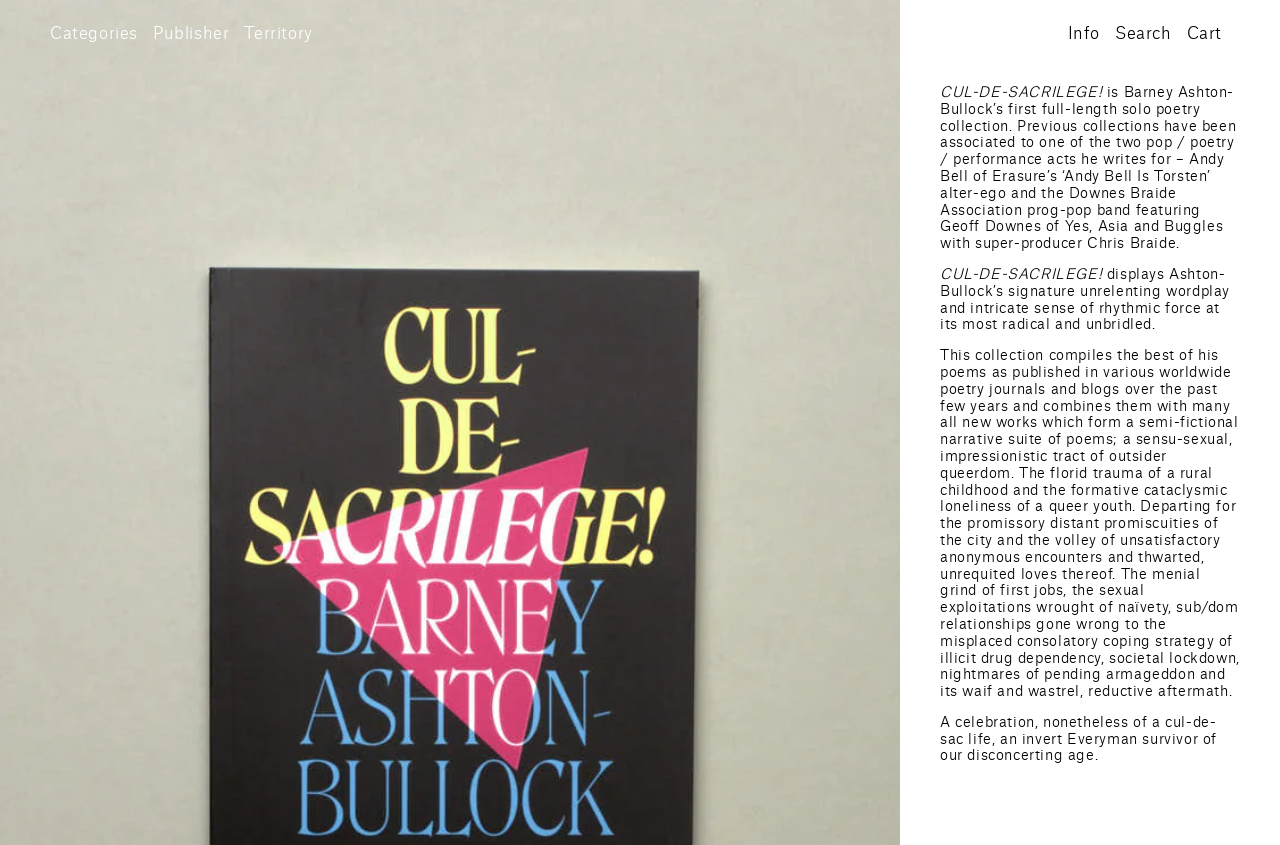Please give a short response to the question using one word or a phrase:
What is the first publisher listed on the webpage?

1000 Words